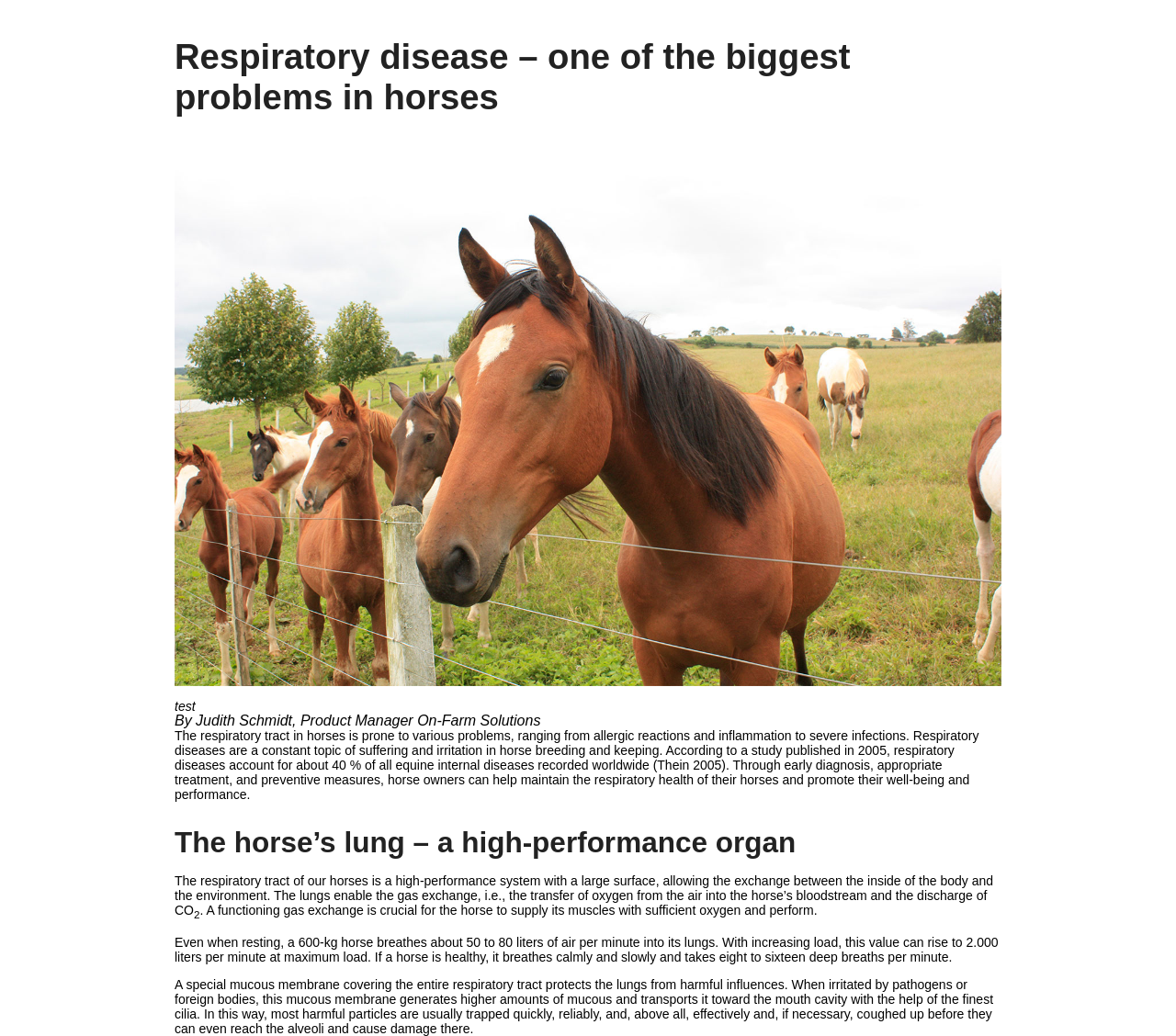What is the topic of the article?
Can you give a detailed and elaborate answer to the question?

Based on the heading 'Respiratory disease – one of the biggest problems in horses' and the content of the article, it is clear that the topic is about respiratory disease in horses.